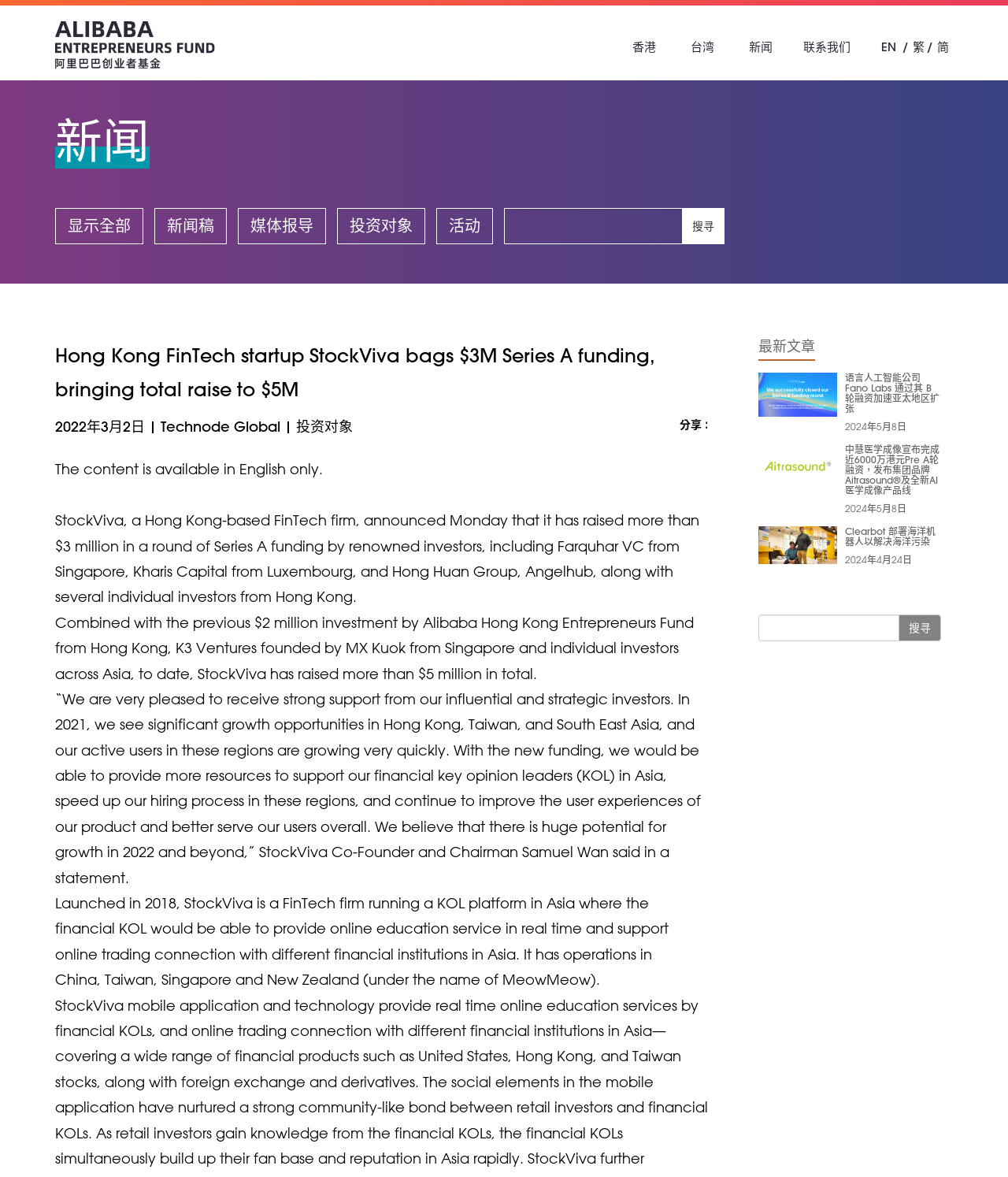Show the bounding box coordinates of the element that should be clicked to complete the task: "Search for news using the search bar".

[0.891, 0.522, 0.934, 0.545]